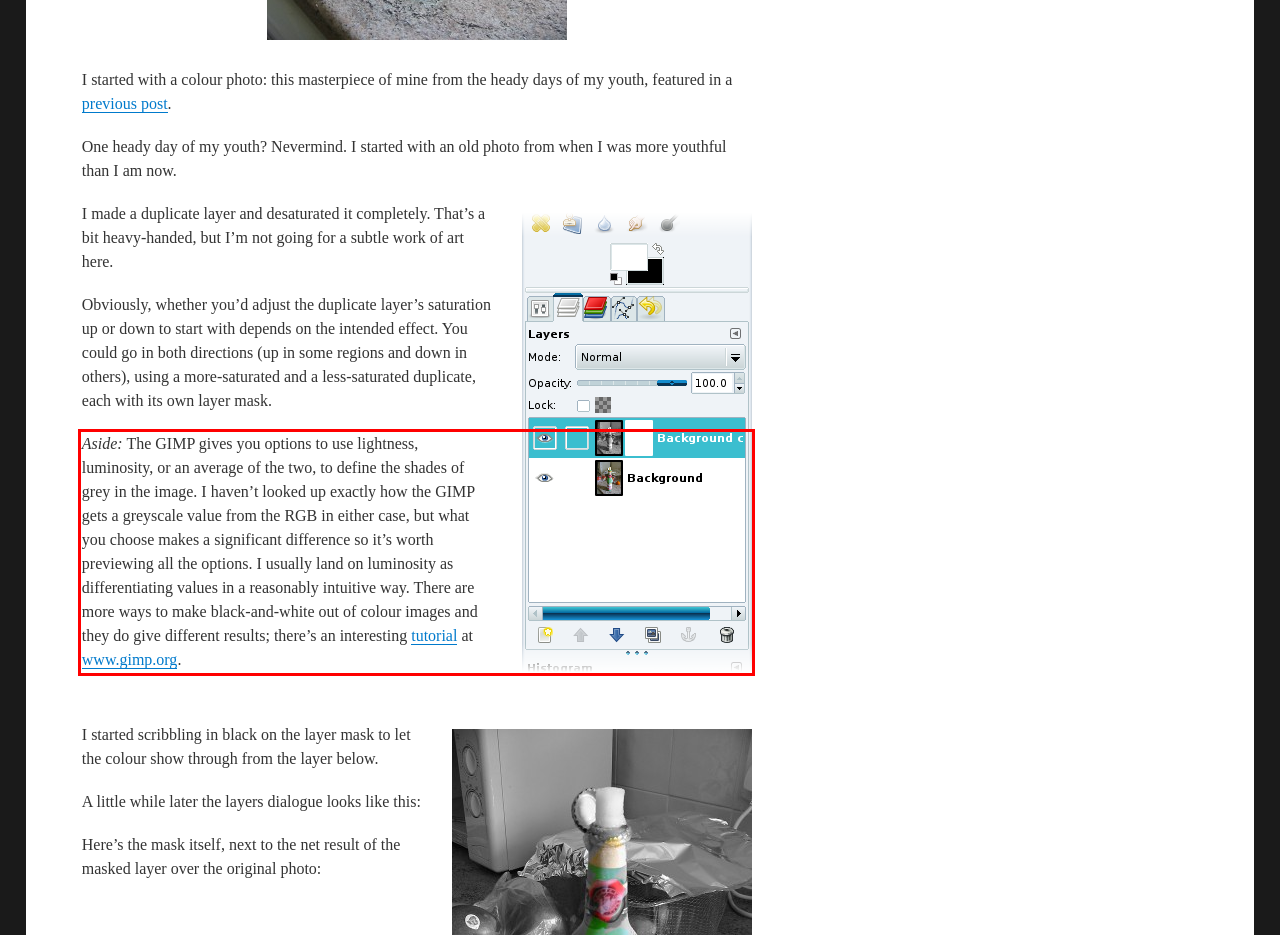Given the screenshot of a webpage, identify the red rectangle bounding box and recognize the text content inside it, generating the extracted text.

Aside: The GIMP gives you options to use lightness, luminosity, or an average of the two, to define the shades of grey in the image. I haven’t looked up exactly how the GIMP gets a greyscale value from the RGB in either case, but what you choose makes a significant difference so it’s worth previewing all the options. I usually land on luminosity as differentiating values in a reasonably intuitive way. There are more ways to make black-and-white out of colour images and they do give different results; there’s an interesting tutorial at www.gimp.org.